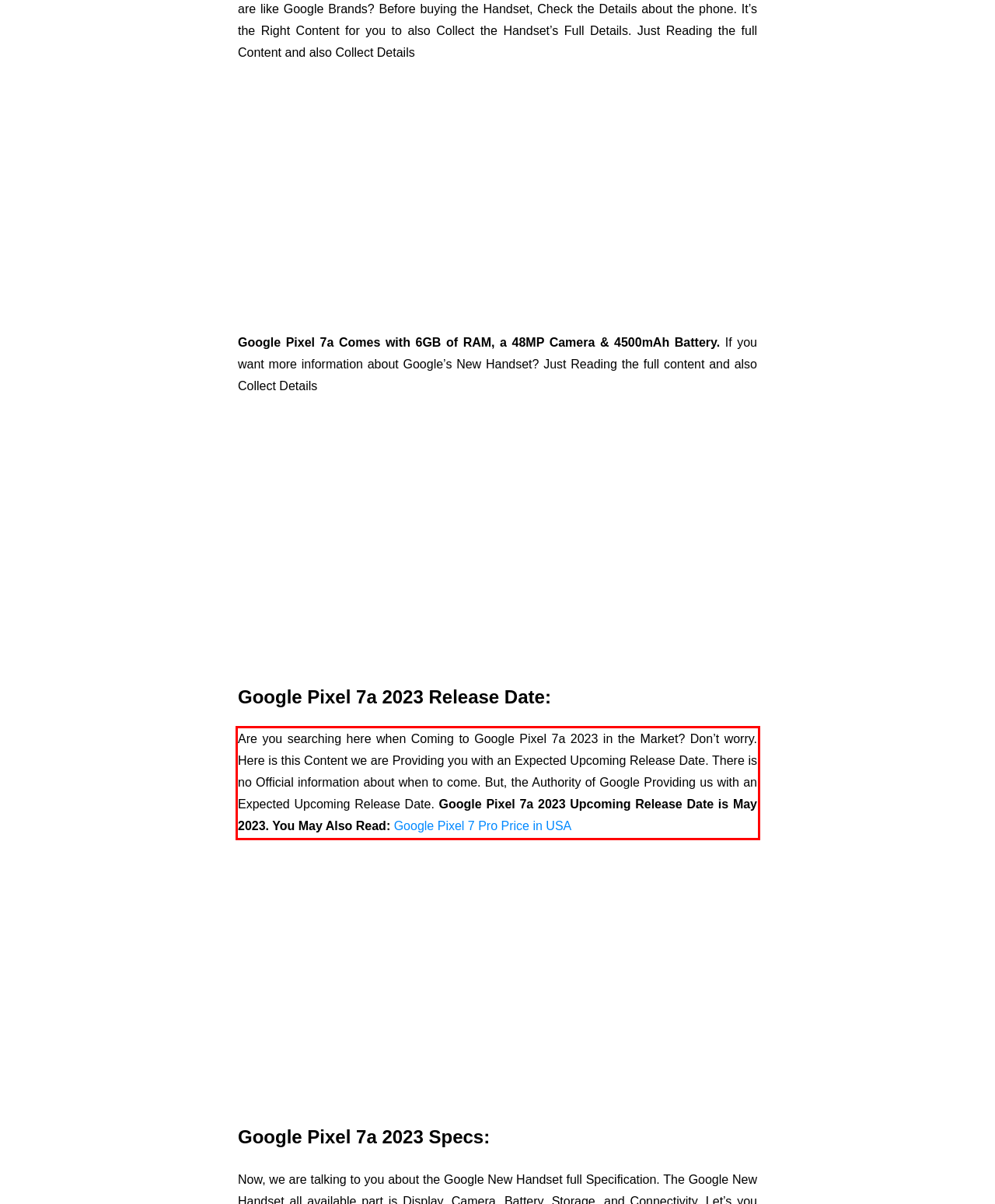You are given a webpage screenshot with a red bounding box around a UI element. Extract and generate the text inside this red bounding box.

Are you searching here when Coming to Google Pixel 7a 2023 in the Market? Don’t worry. Here is this Content we are Providing you with an Expected Upcoming Release Date. There is no Official information about when to come. But, the Authority of Google Providing us with an Expected Upcoming Release Date. Google Pixel 7a 2023 Upcoming Release Date is May 2023. You May Also Read: Google Pixel 7 Pro Price in USA